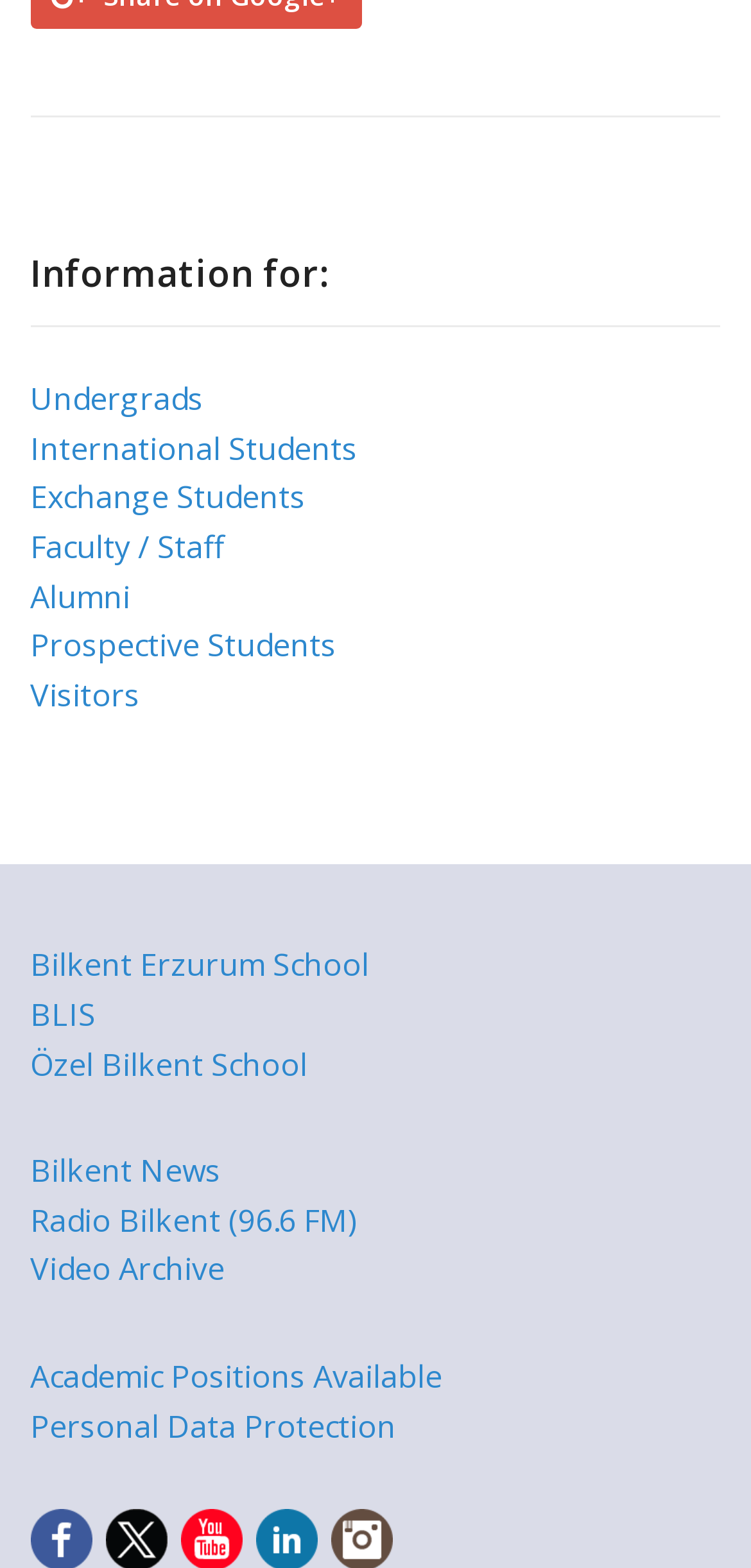Determine the bounding box coordinates for the area that needs to be clicked to fulfill this task: "Listen to Radio Bilkent". The coordinates must be given as four float numbers between 0 and 1, i.e., [left, top, right, bottom].

[0.04, 0.764, 0.476, 0.791]